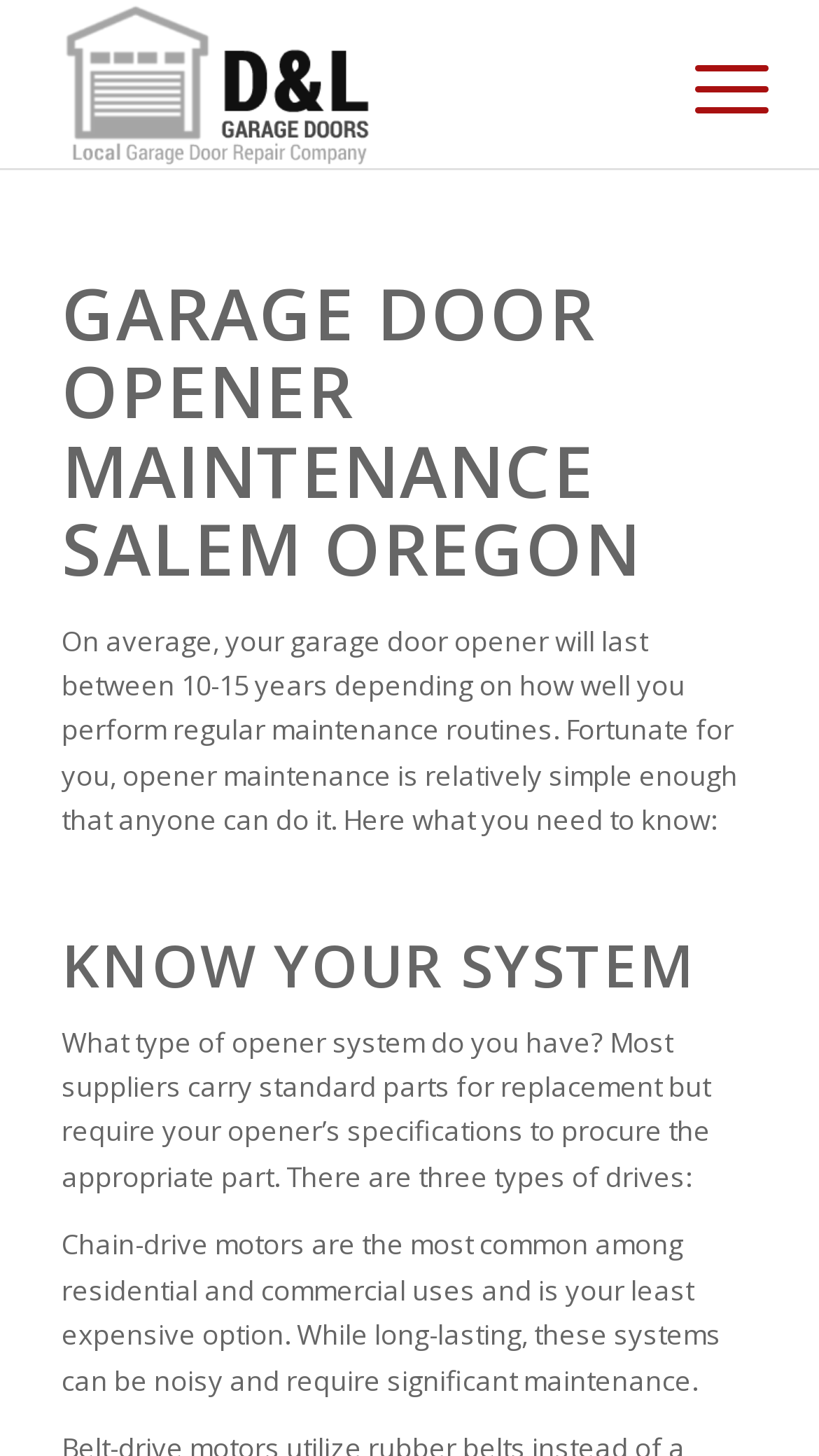Describe every aspect of the webpage in a detailed manner.

The webpage is about garage door opener maintenance in Salem, Oregon. At the top left, there is a logo image of "D&L Garage Door Repair Salem, OR" with a link to the company's website. Next to the logo, there is a vertical menu with a "Menu" link. 

Below the logo and menu, there is a prominent heading that reads "GARAGE DOOR OPENER MAINTENANCE SALEM OREGON". 

Following the heading, there is a paragraph of text that explains the importance of regular maintenance for garage door openers, stating that they can last between 10-15 years with proper care. 

Further down, there is another heading titled "KNOW YOUR SYSTEM", which introduces a section about understanding different types of garage door opener systems. 

Below this heading, there is a block of text that explains the importance of knowing the type of opener system one has, as it affects the replacement of parts. The text then goes on to describe three types of drives, starting with chain-drive motors, which are the most common and least expensive option, but also noisy and require significant maintenance.